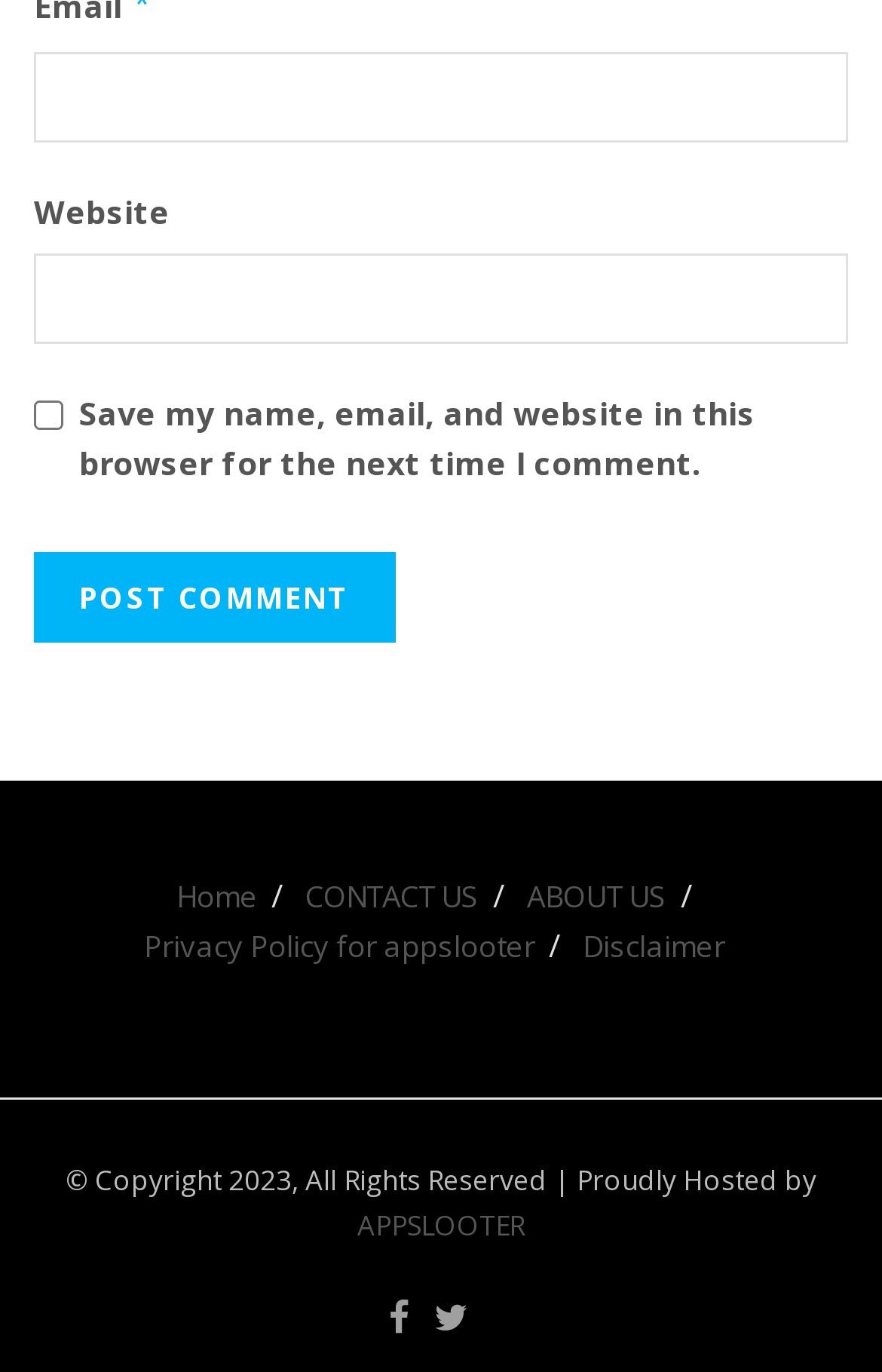Identify the bounding box coordinates for the UI element described as follows: parent_node: Email * aria-describedby="email-notes" name="email". Use the format (top-left x, top-left y, bottom-right x, bottom-right y) and ensure all values are floating point numbers between 0 and 1.

[0.038, 0.031, 0.962, 0.097]